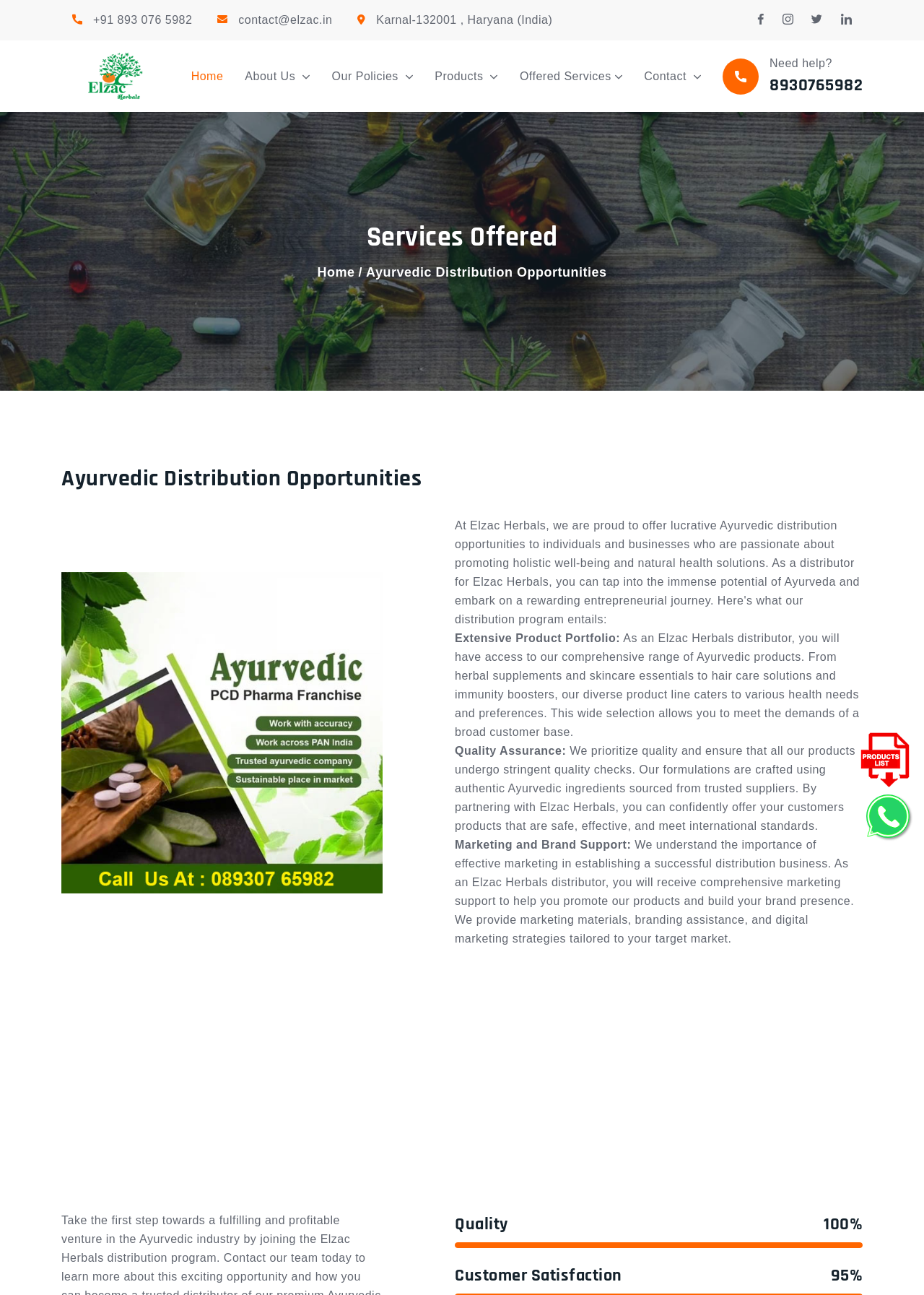Please find the bounding box coordinates of the clickable region needed to complete the following instruction: "Send an email to the company". The bounding box coordinates must consist of four float numbers between 0 and 1, i.e., [left, top, right, bottom].

[0.258, 0.011, 0.36, 0.02]